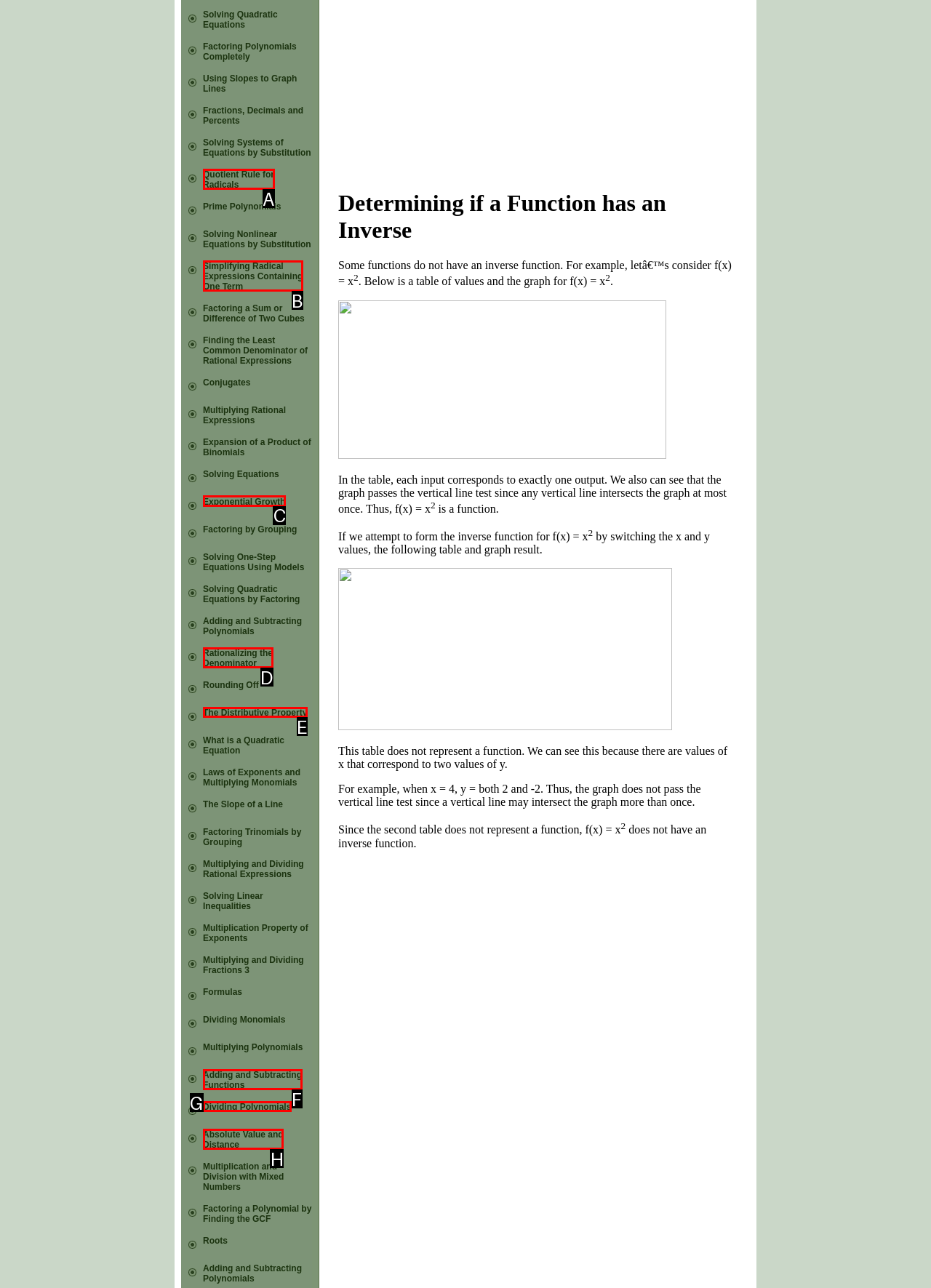Indicate which lettered UI element to click to fulfill the following task: Click on Breast Augmentation link
Provide the letter of the correct option.

None